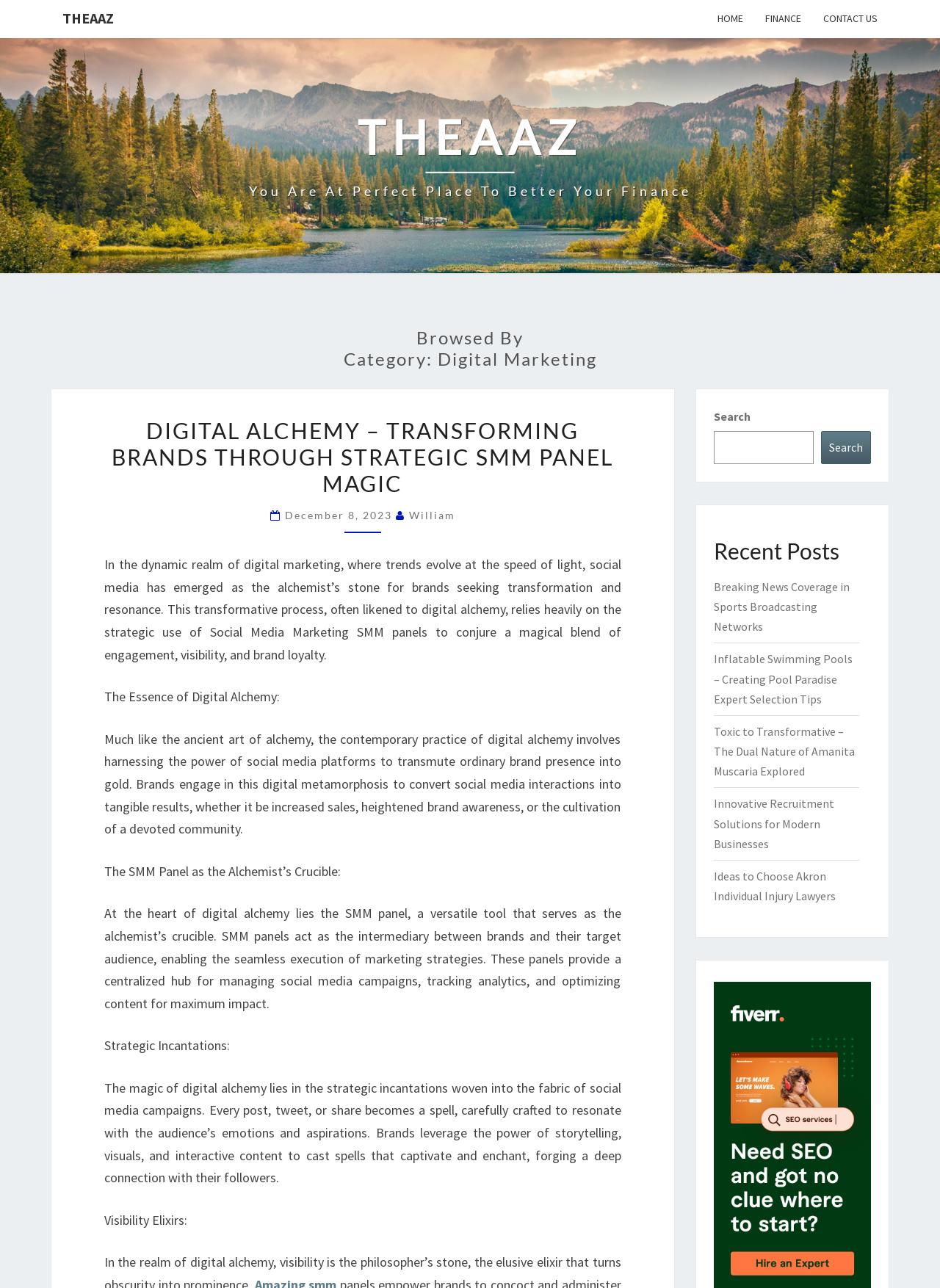Please provide a detailed answer to the question below based on the screenshot: 
What is the purpose of an SMM panel?

According to the webpage, an SMM panel serves as the alchemist's crucible, enabling the seamless execution of marketing strategies, tracking analytics, and optimizing content for maximum impact.